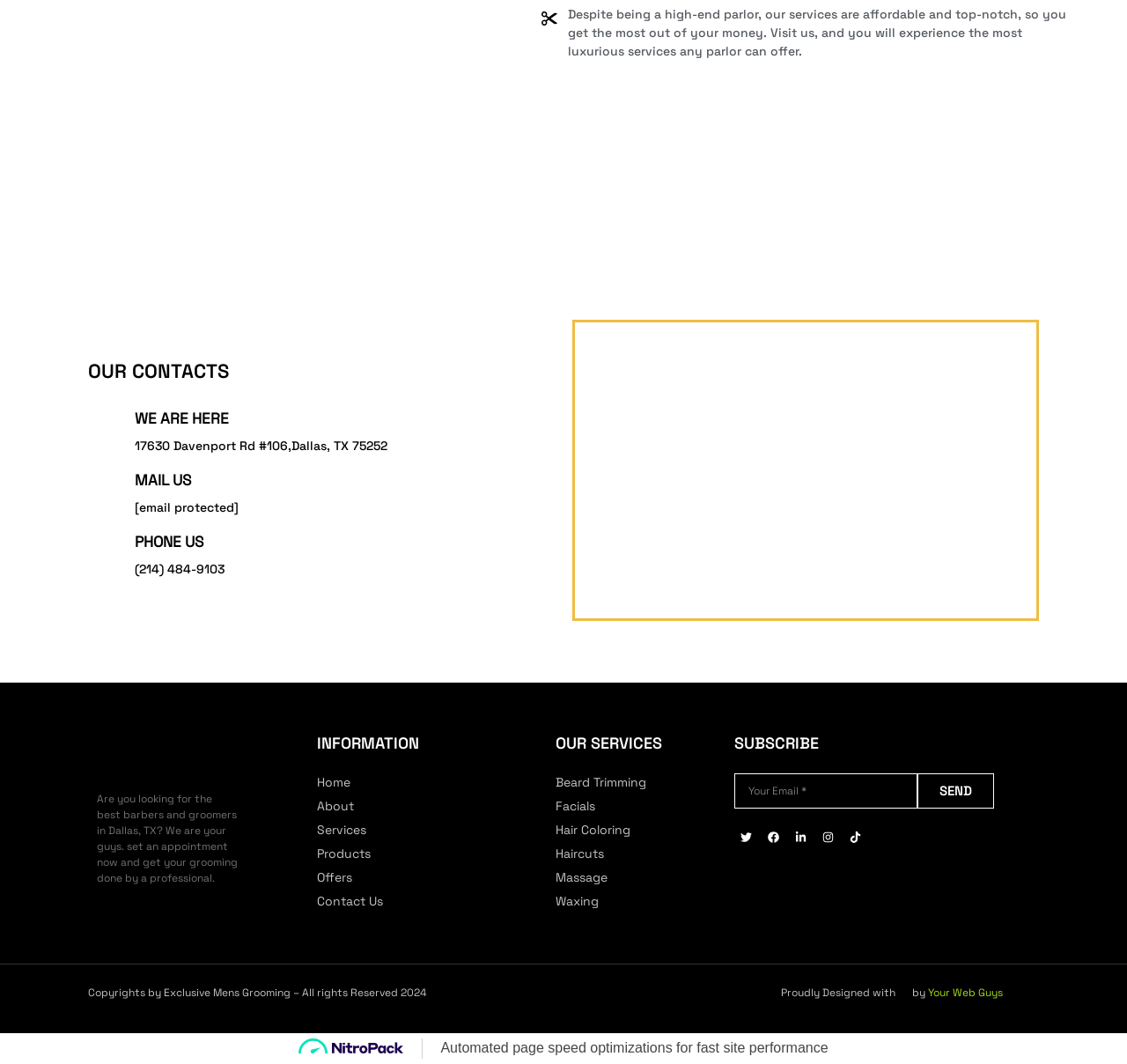What is the phone number of the parlor?
Refer to the image and give a detailed answer to the question.

I found the phone number by looking at the 'PHONE US' section, where it is written in a link element.